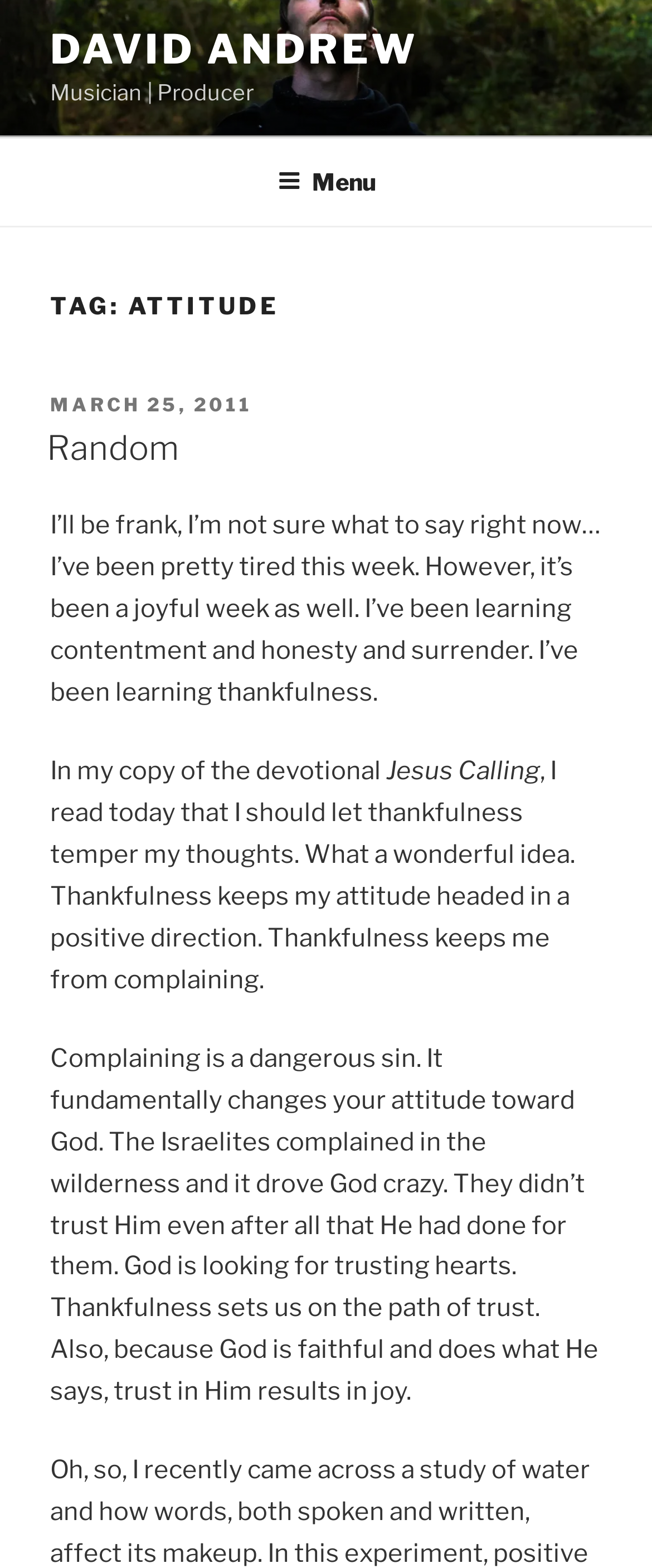What is the theme of the article?
Based on the visual information, provide a detailed and comprehensive answer.

The theme of the article can be determined by looking at the heading 'TAG: ATTITUDE' and the content of the article which talks about the importance of thankfulness in shaping one's attitude.